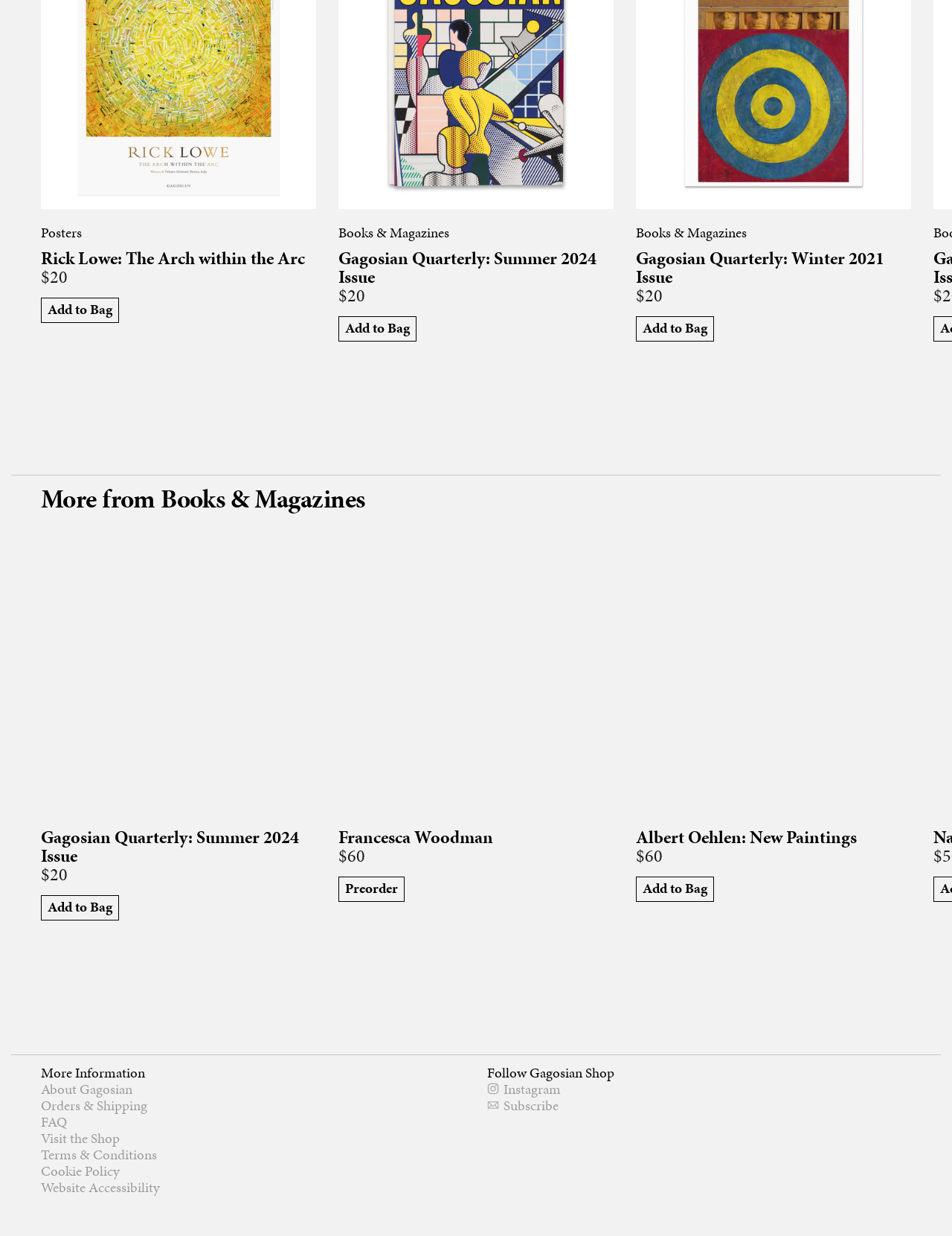Please identify the bounding box coordinates of the clickable area that will allow you to execute the instruction: "View Rick Lowe: The Arch within the Arc".

[0.043, 0.201, 0.32, 0.216]